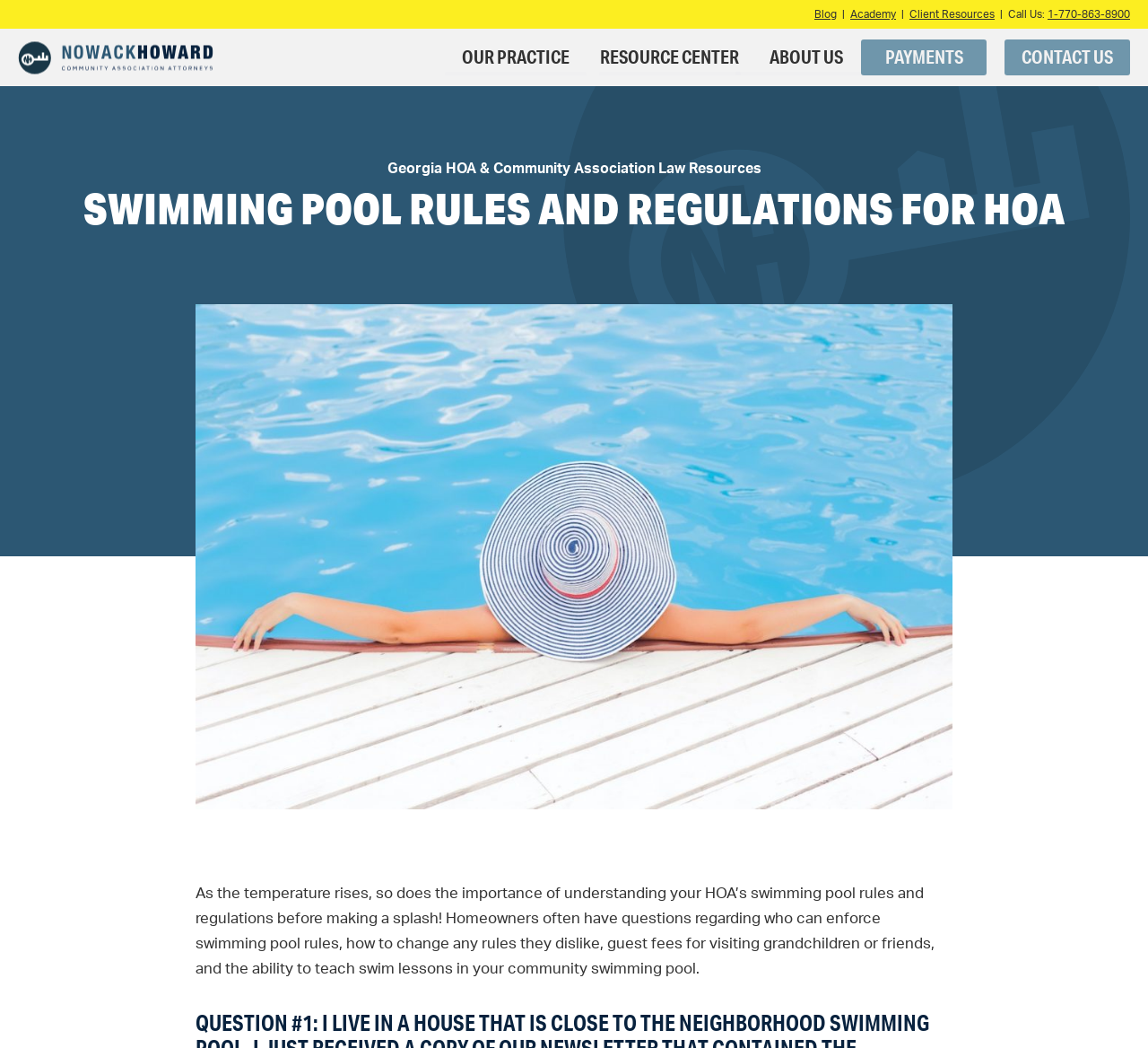Using details from the image, please answer the following question comprehensively:
What is the phone number to call for inquiries?

The phone number '1-770-863-8900' is provided as a contact method, allowing users to call the law firm, Nowack Howard, for inquiries or questions related to HOA swimming pool rules and regulations.